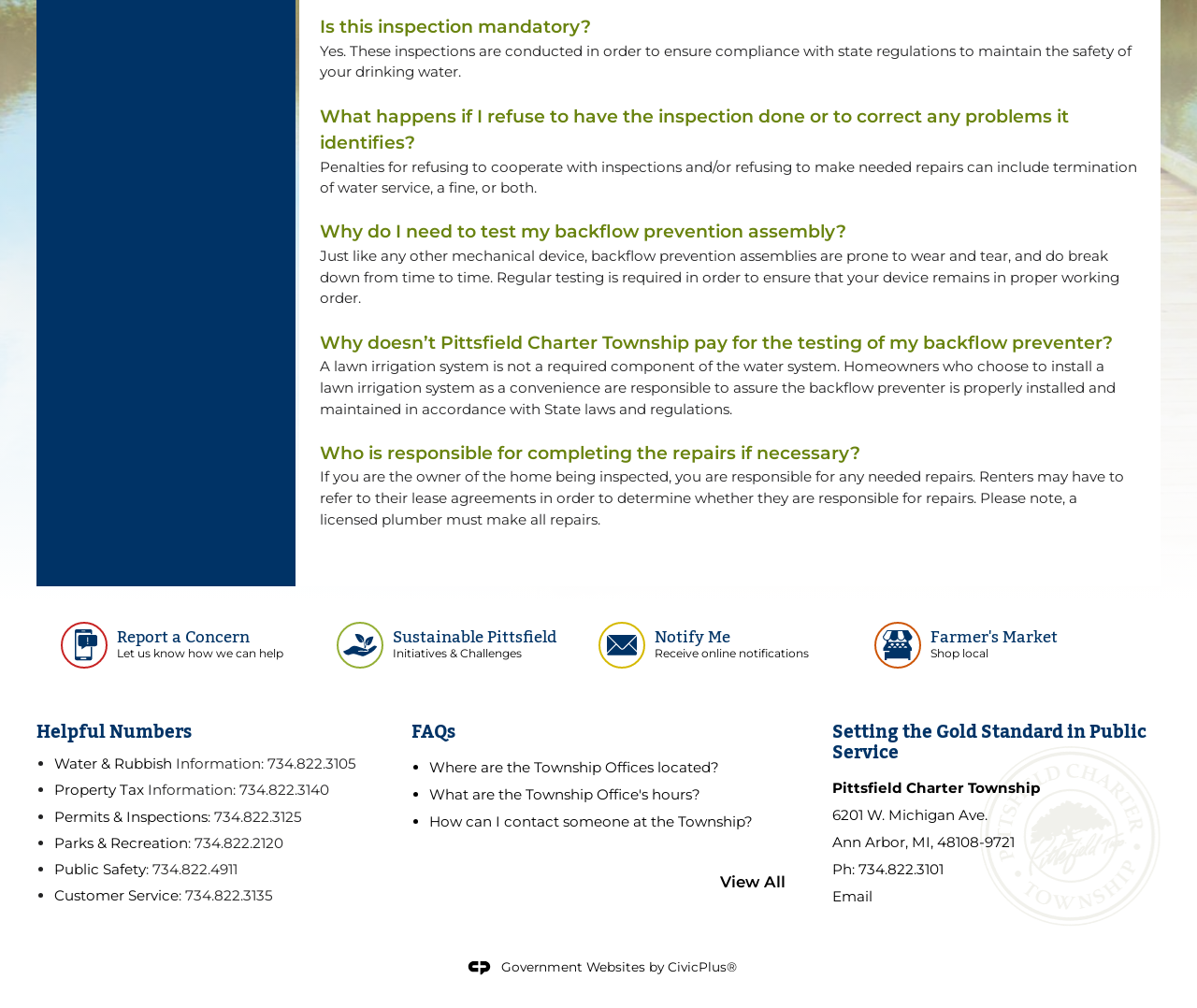Identify the coordinates of the bounding box for the element described below: "CivicPlus®". Return the coordinates as four float numbers between 0 and 1: [left, top, right, bottom].

[0.557, 0.951, 0.615, 0.966]